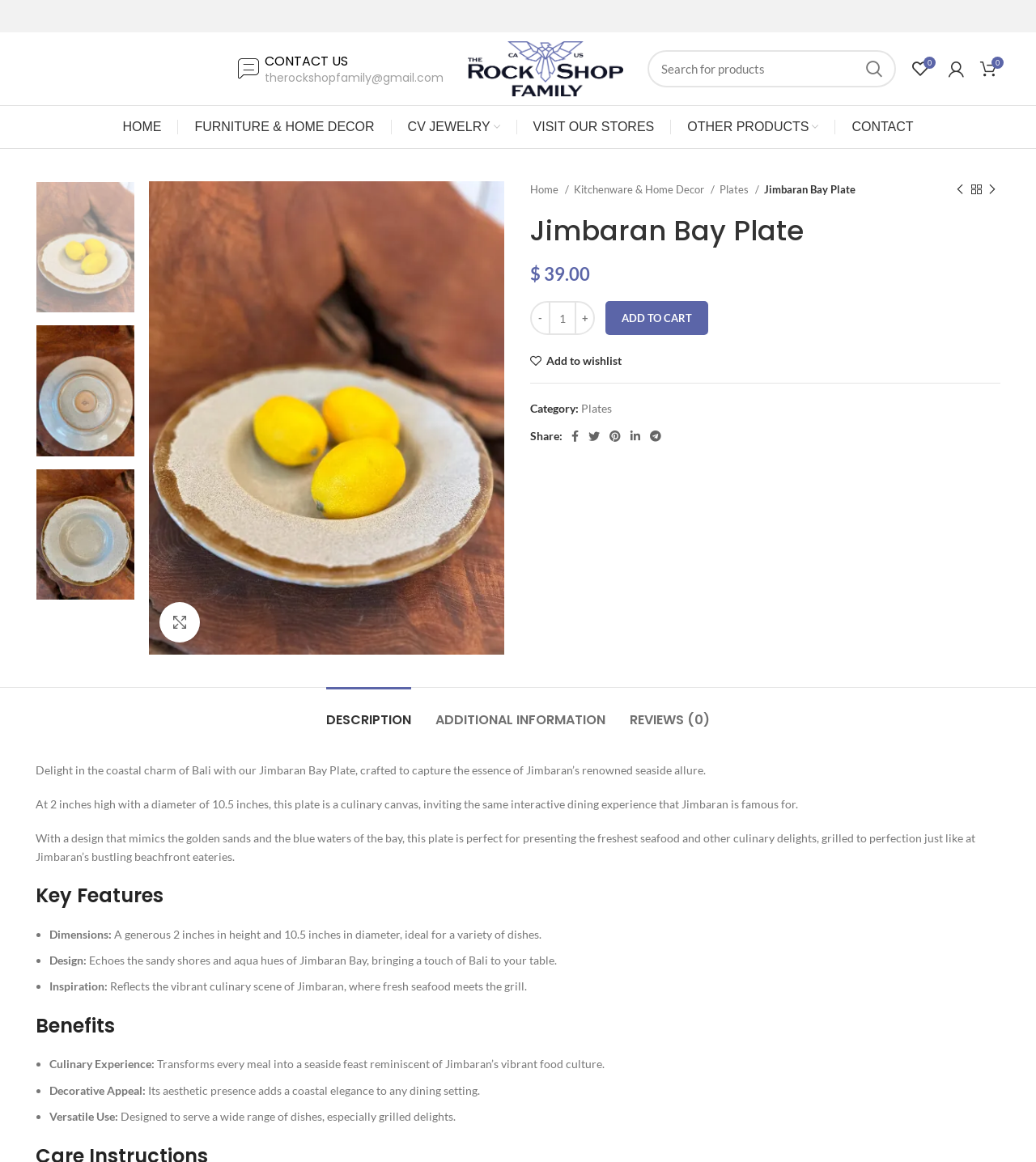Determine the bounding box coordinates for the clickable element to execute this instruction: "Share on Facebook". Provide the coordinates as four float numbers between 0 and 1, i.e., [left, top, right, bottom].

[0.547, 0.367, 0.563, 0.385]